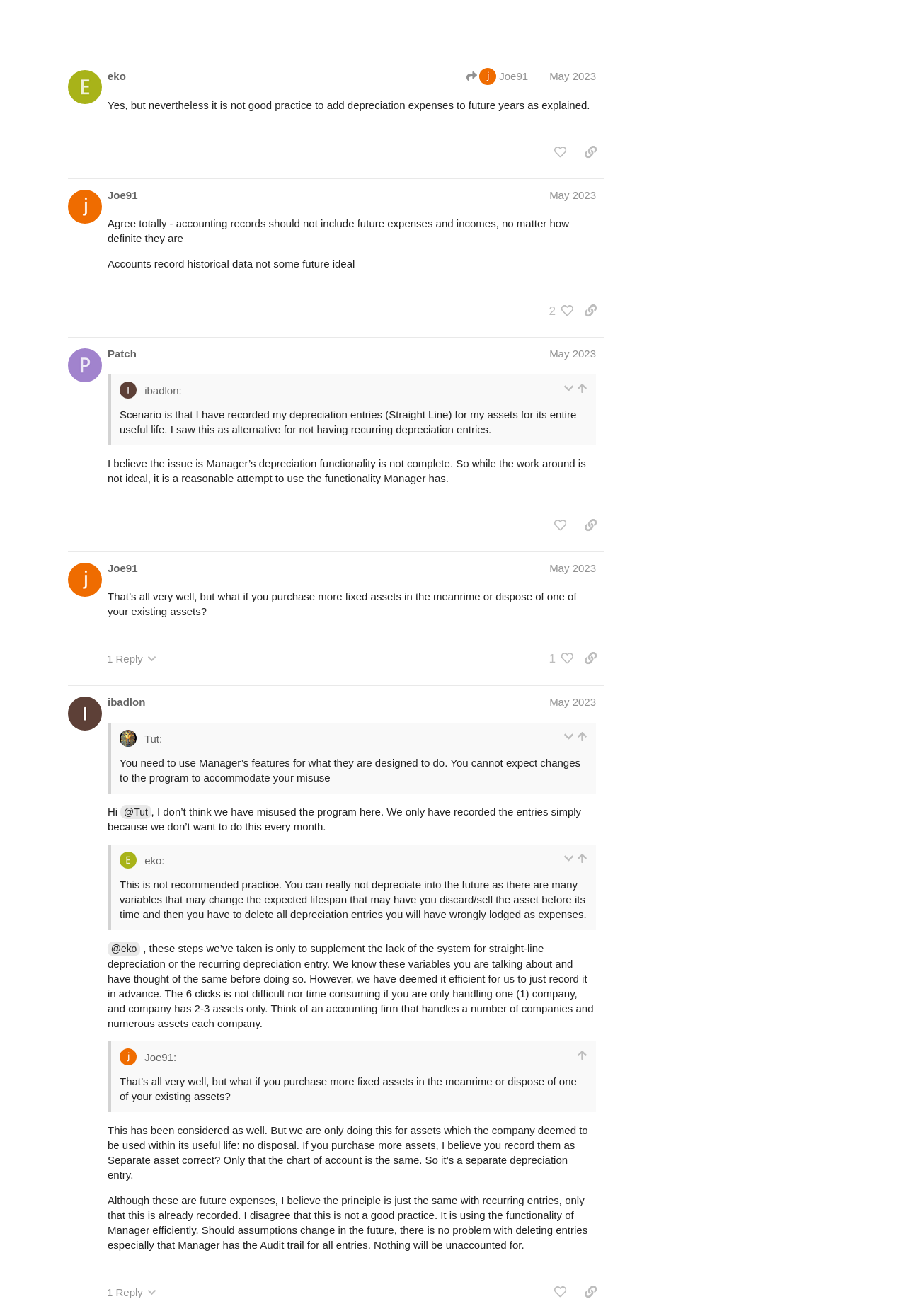Respond with a single word or phrase to the following question: What is the date of the first post?

May 19, 2023